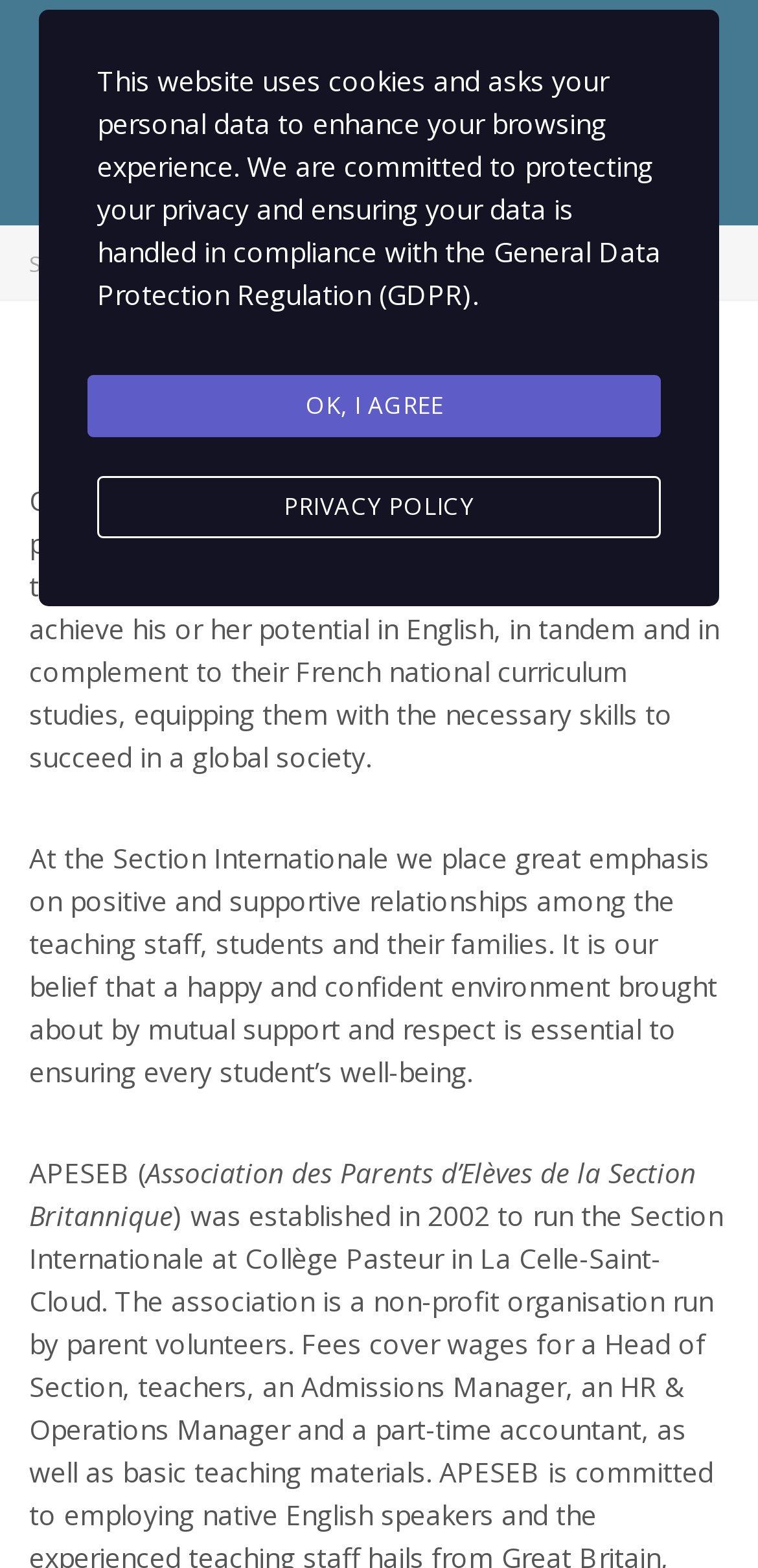Provide the bounding box coordinates for the specified HTML element described in this description: "General Data Protection Regulation (GDPR)". The coordinates should be four float numbers ranging from 0 to 1, in the format [left, top, right, bottom].

[0.128, 0.149, 0.872, 0.2]